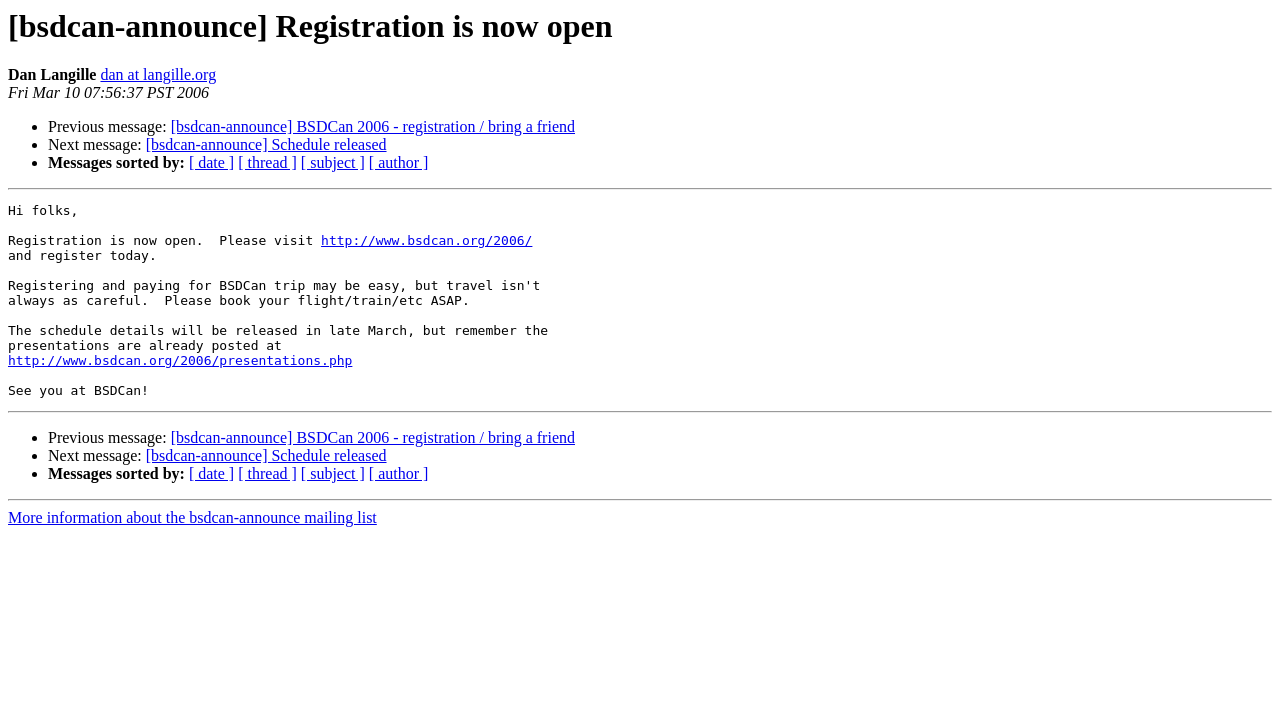Please identify the bounding box coordinates of the element I need to click to follow this instruction: "Click on the link to visit the BSDCan 2006 website".

[0.251, 0.326, 0.416, 0.347]